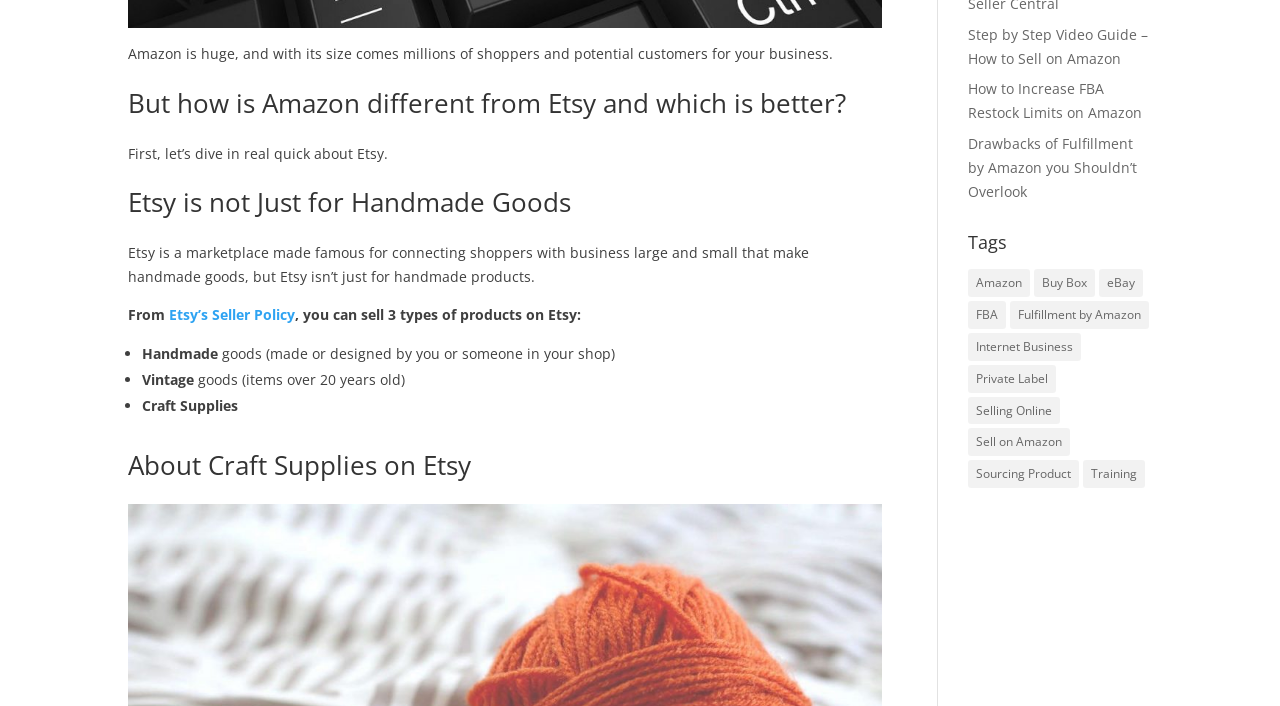Identify the bounding box coordinates for the UI element mentioned here: "Selling Online". Provide the coordinates as four float values between 0 and 1, i.e., [left, top, right, bottom].

[0.756, 0.562, 0.828, 0.601]